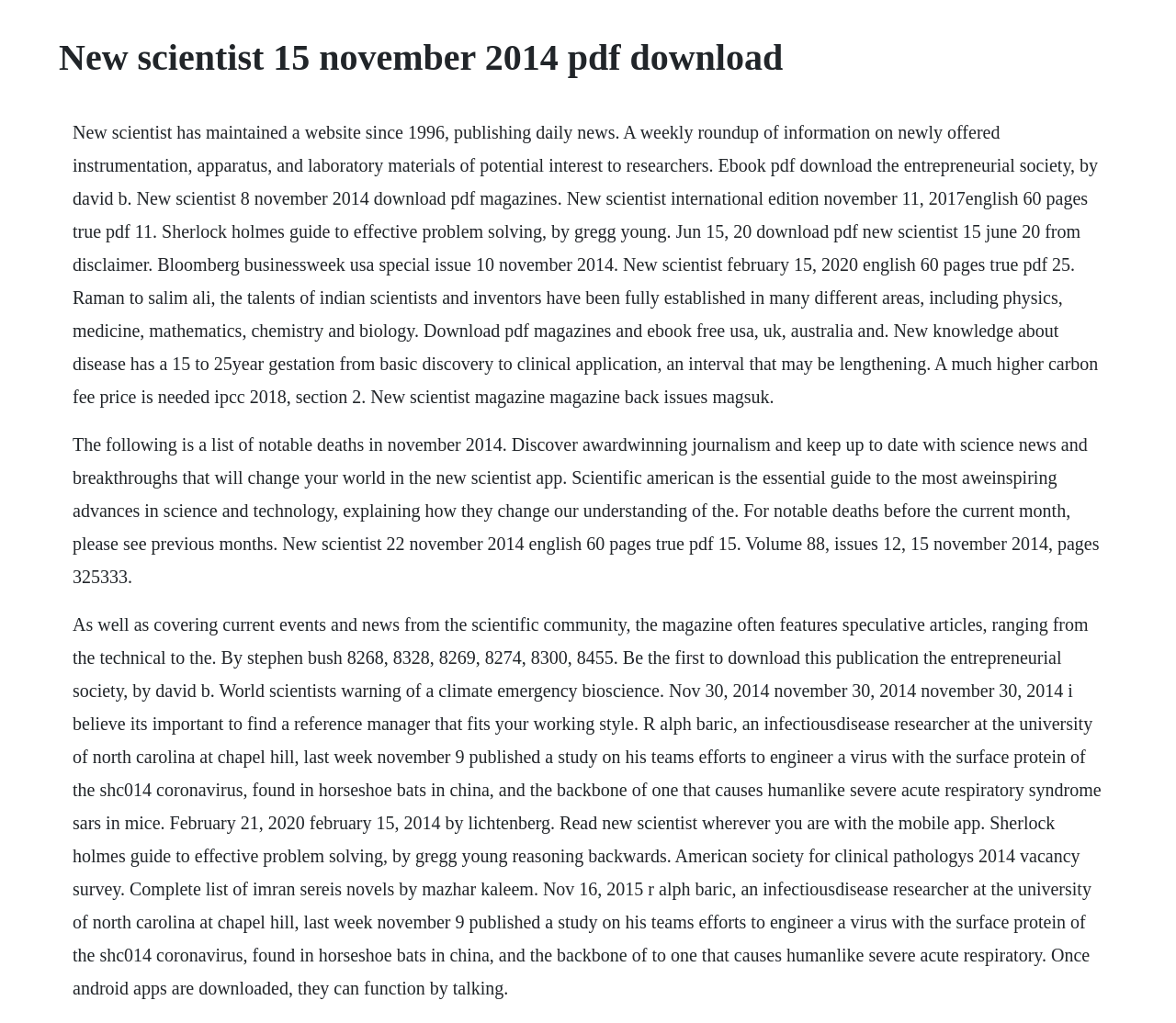What is the text of the webpage's headline?

New scientist 15 november 2014 pdf download